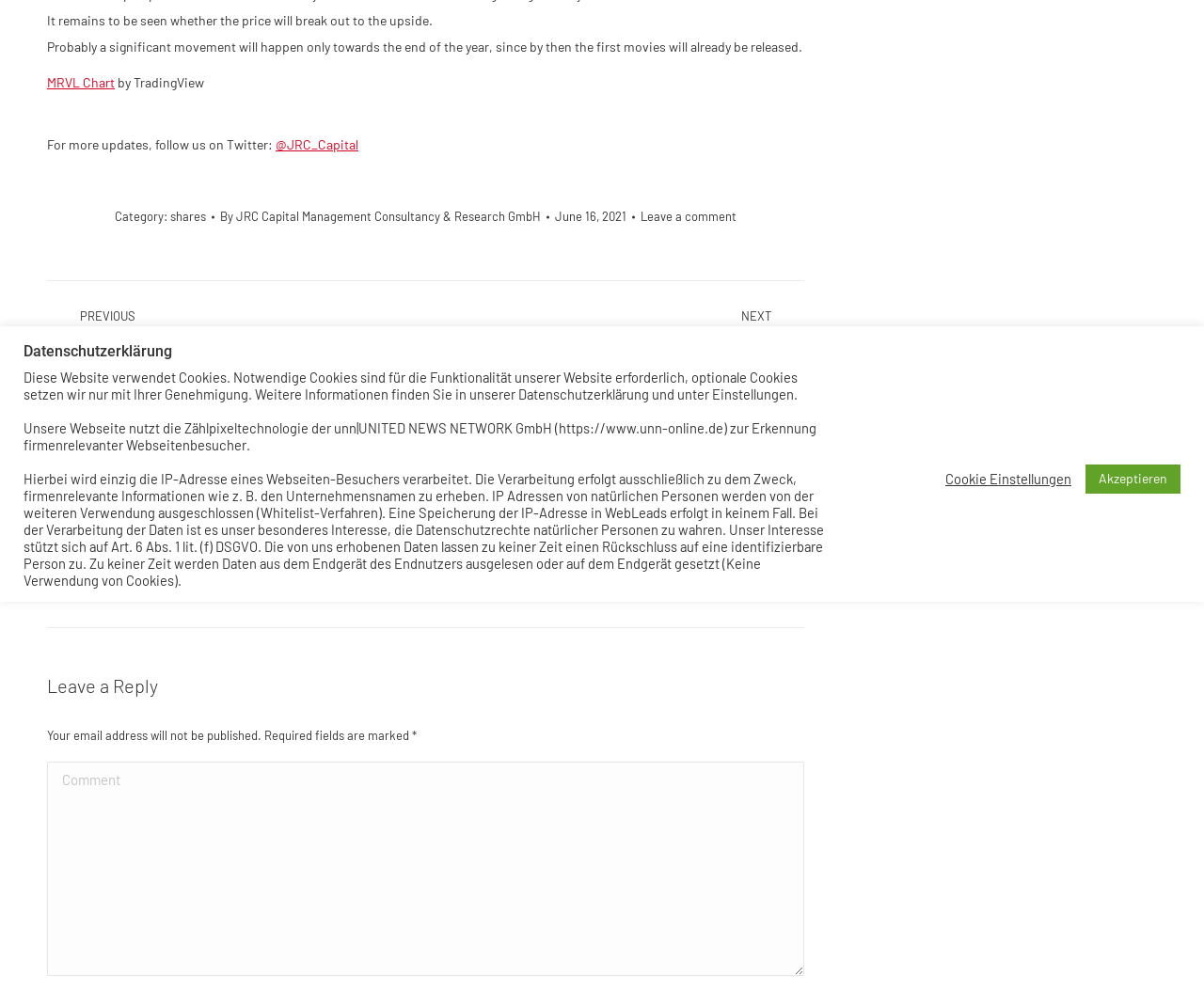Provide the bounding box coordinates for the UI element described in this sentence: "Go to Top". The coordinates should be four float values between 0 and 1, i.e., [left, top, right, bottom].

[0.961, 0.559, 0.992, 0.597]